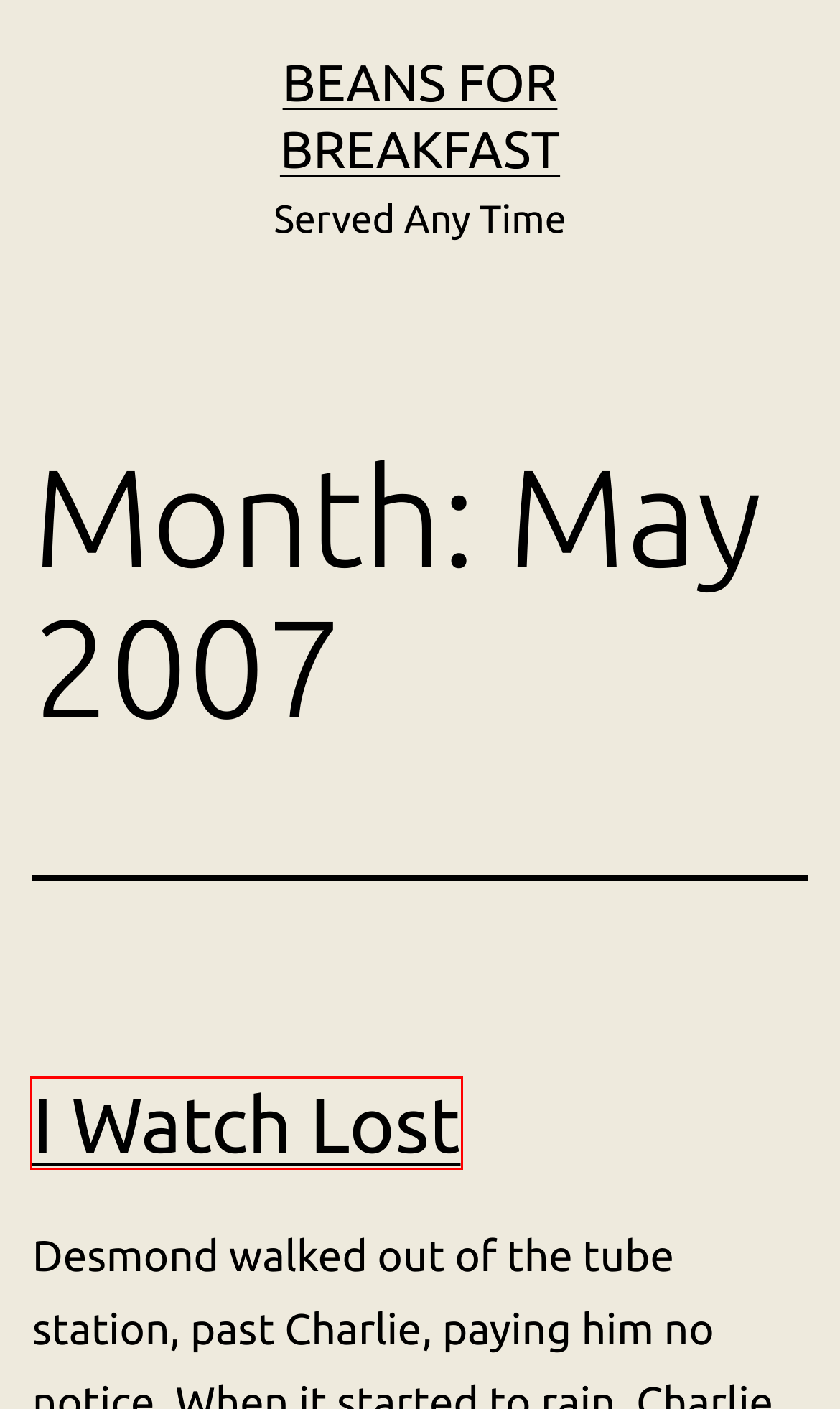Evaluate the webpage screenshot and identify the element within the red bounding box. Select the webpage description that best fits the new webpage after clicking the highlighted element. Here are the candidates:
A. June 2004 – Beans for Breakfast
B. August 2008 – Beans for Breakfast
C. Beans for Breakfast – Served Any Time
D. May 2010 – Beans for Breakfast
E. I Watch Lost – Beans for Breakfast
F. April 2005 – Beans for Breakfast
G. July 2013 – Beans for Breakfast
H. August 2002 – Beans for Breakfast

E